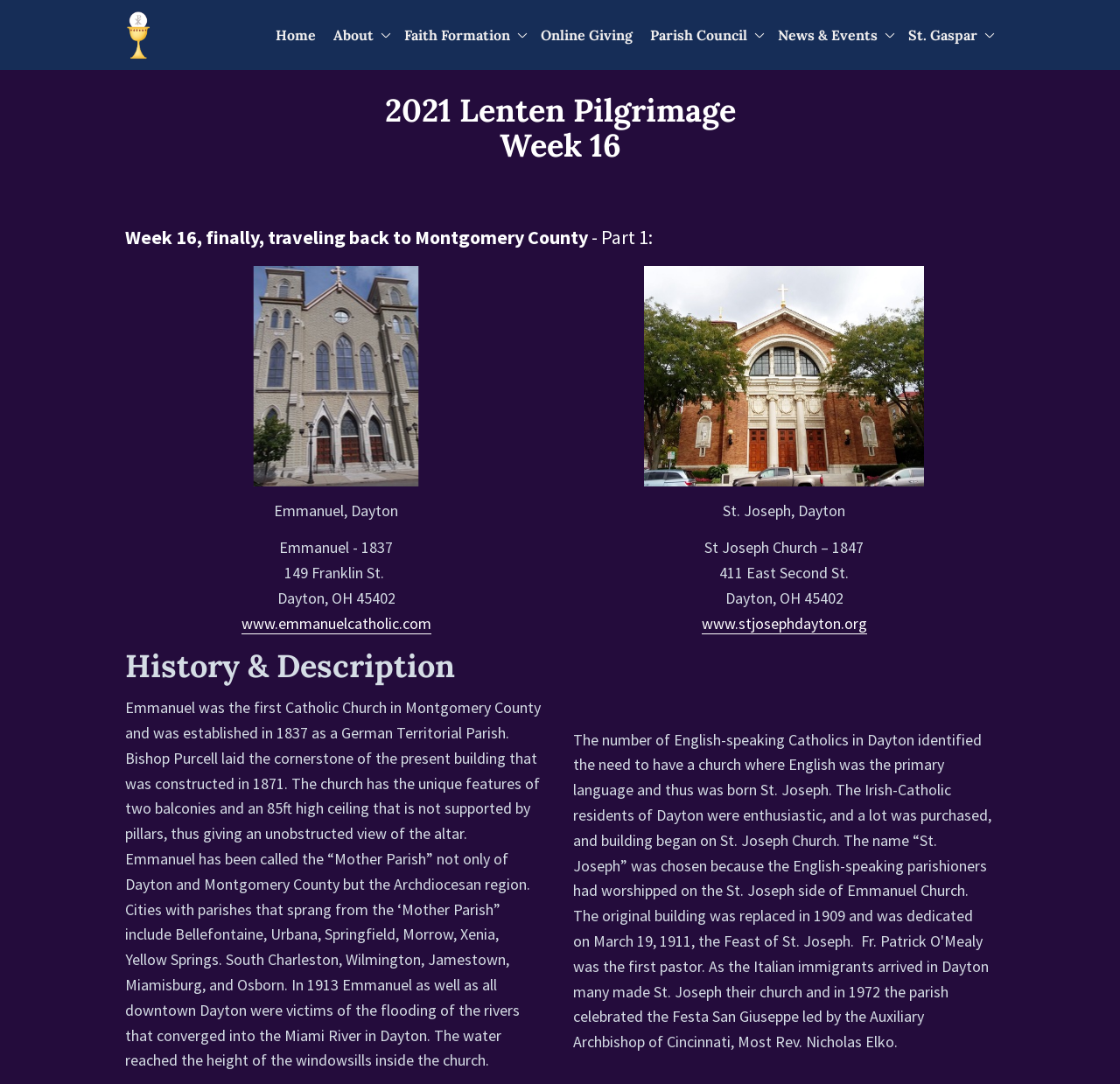Determine the bounding box coordinates of the region to click in order to accomplish the following instruction: "Click the 'Home' link". Provide the coordinates as four float numbers between 0 and 1, specifically [left, top, right, bottom].

[0.242, 0.019, 0.286, 0.045]